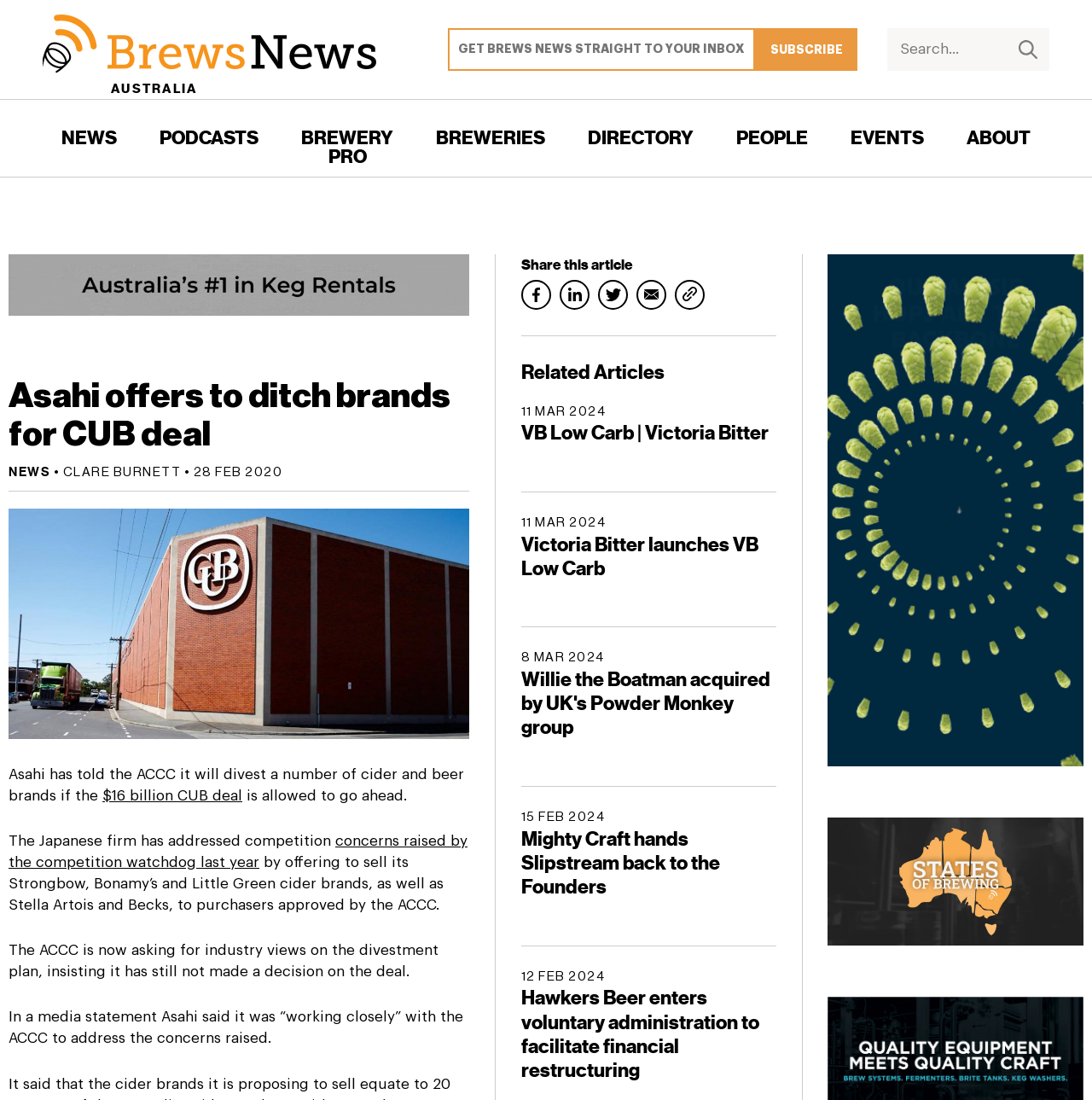Locate the bounding box coordinates of the element you need to click to accomplish the task described by this instruction: "Search for something".

[0.812, 0.025, 0.961, 0.064]